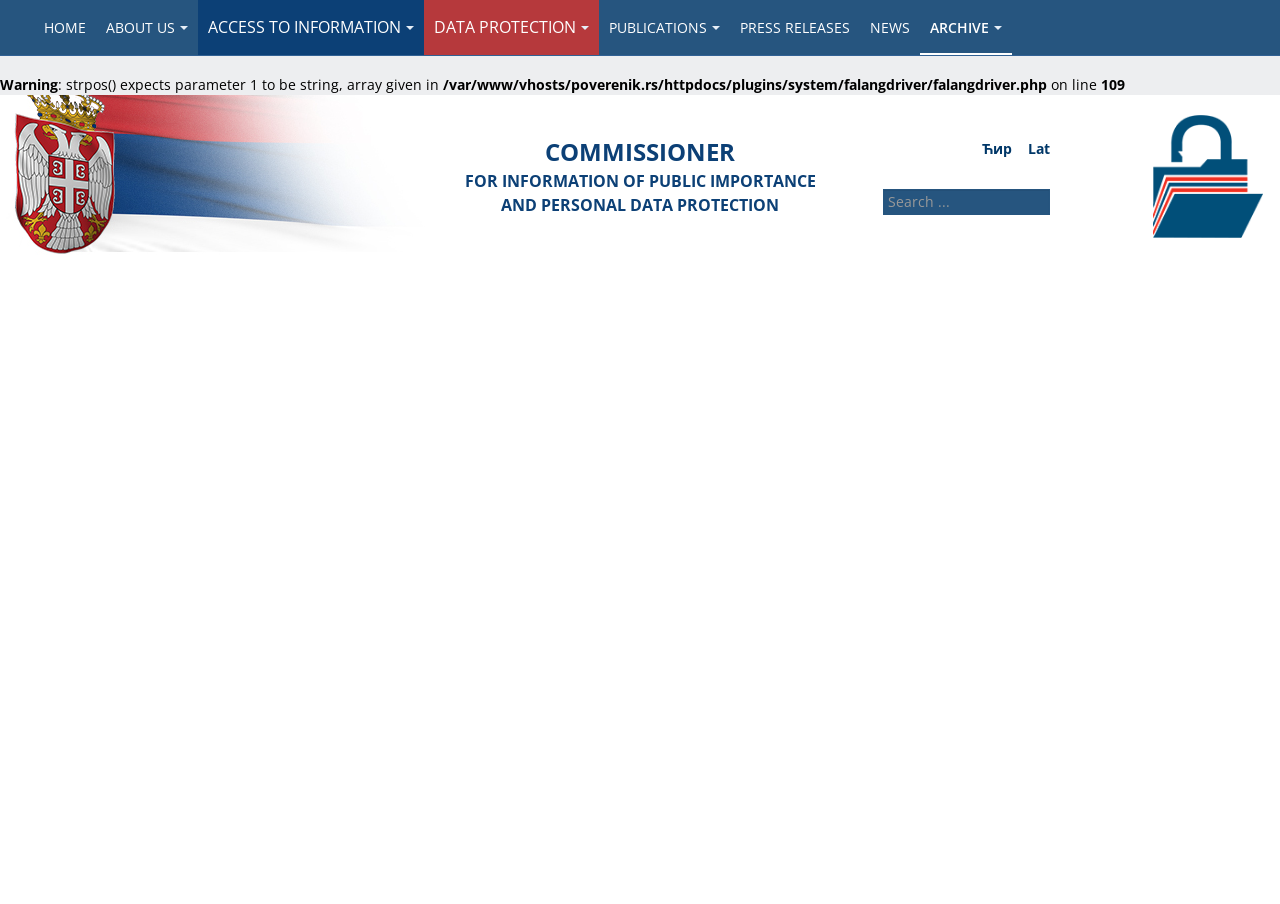What is the language switch option?
Provide a concise answer using a single word or phrase based on the image.

Ћир and Lat